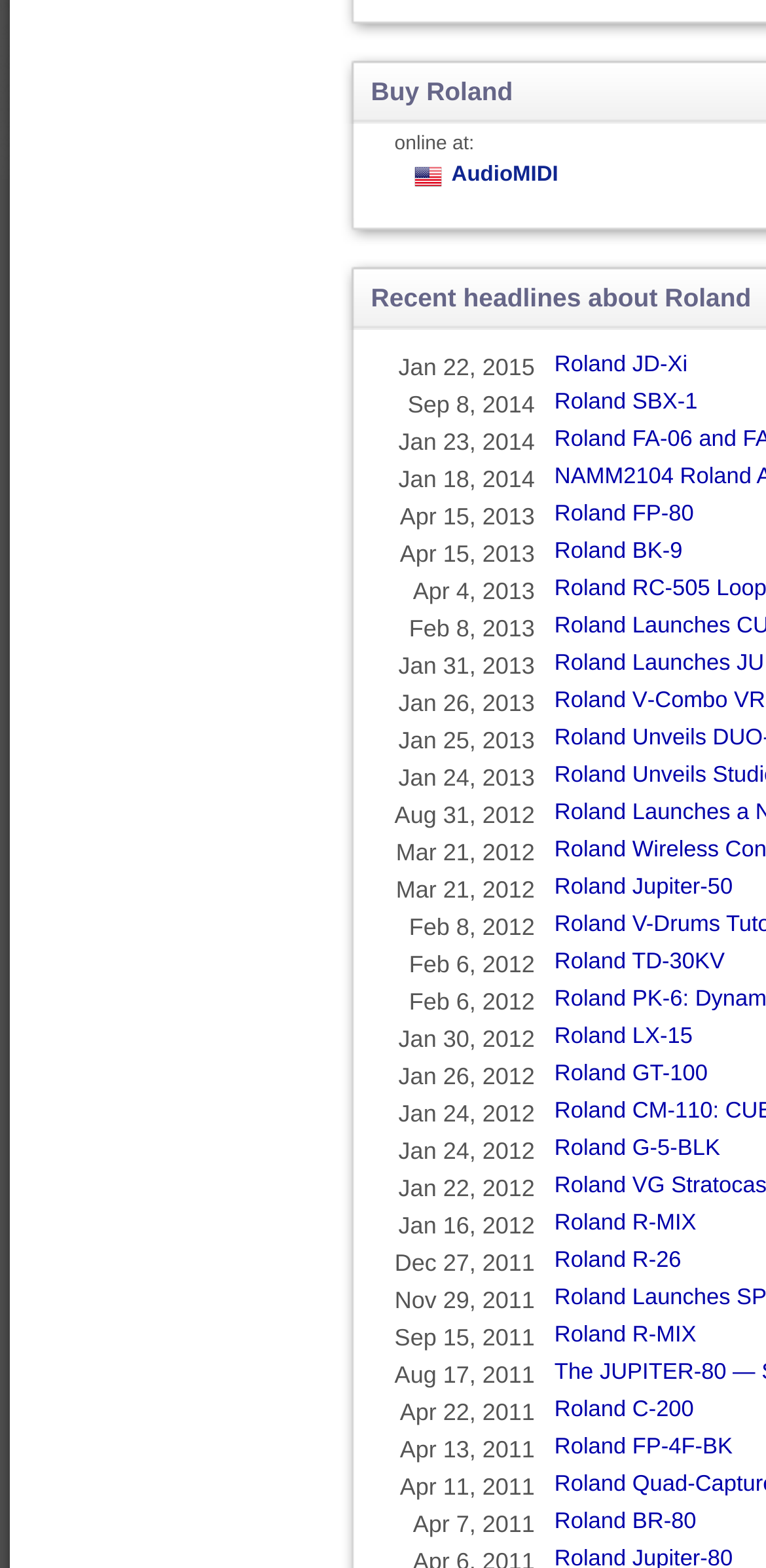Locate the bounding box coordinates of the element that should be clicked to fulfill the instruction: "Learn more about Roland R-MIX".

[0.724, 0.845, 0.909, 0.86]